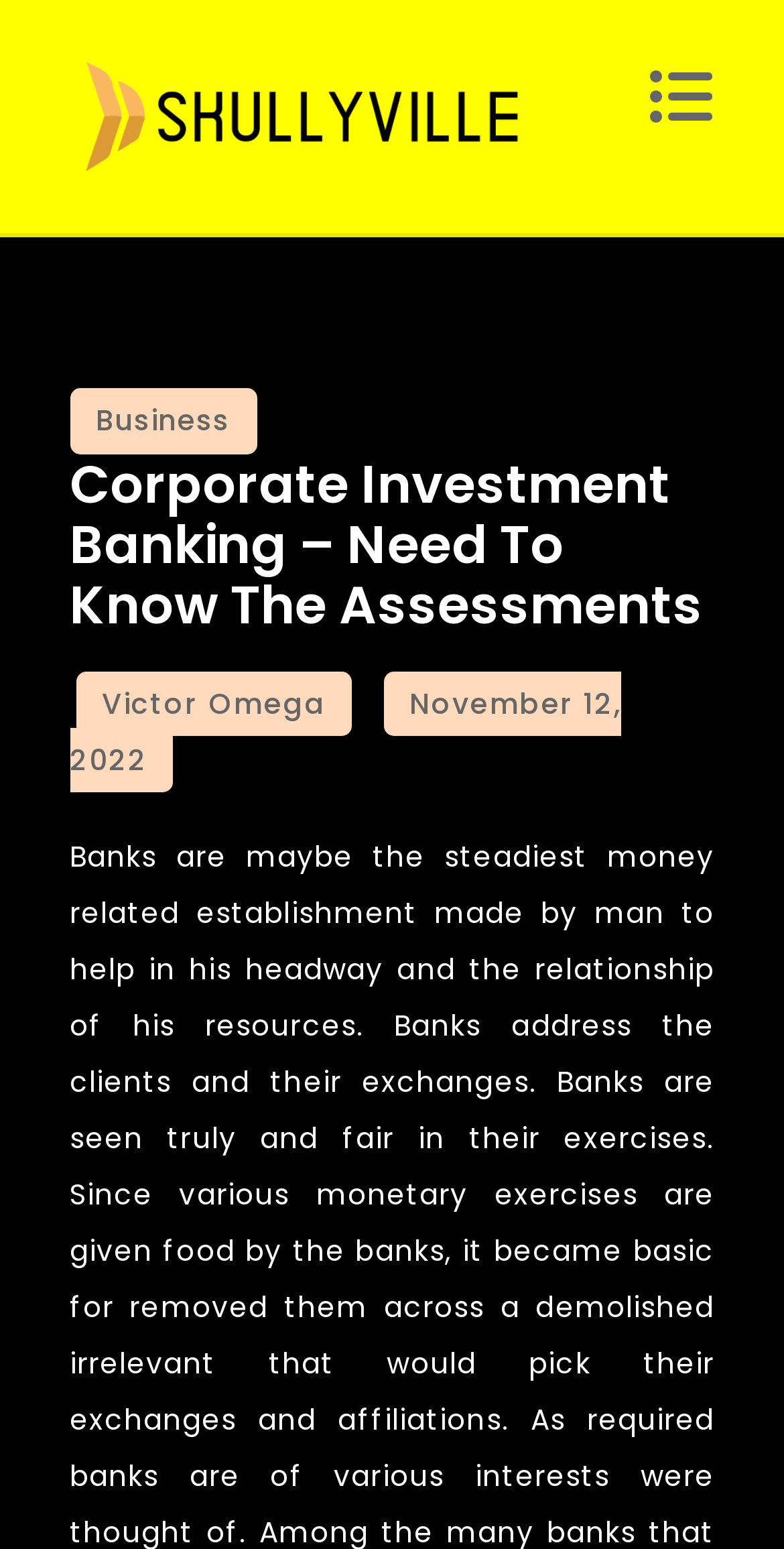Predict the bounding box coordinates of the UI element that matches this description: "November 12, 2022November 12, 2022". The coordinates should be in the format [left, top, right, bottom] with each value between 0 and 1.

[0.088, 0.434, 0.793, 0.512]